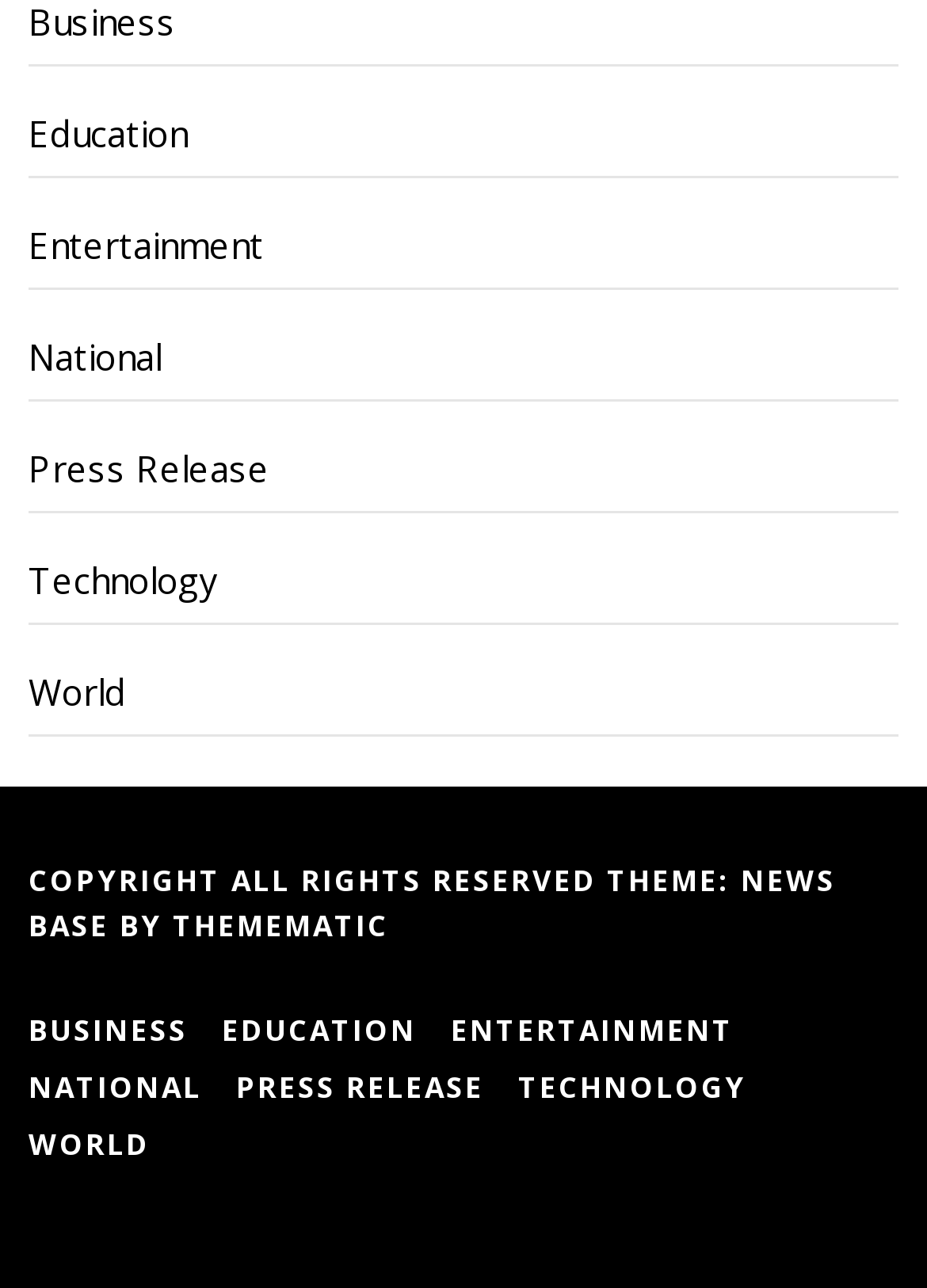Identify the bounding box coordinates of the clickable region to carry out the given instruction: "Read PRESS RELEASE".

[0.255, 0.826, 0.548, 0.862]